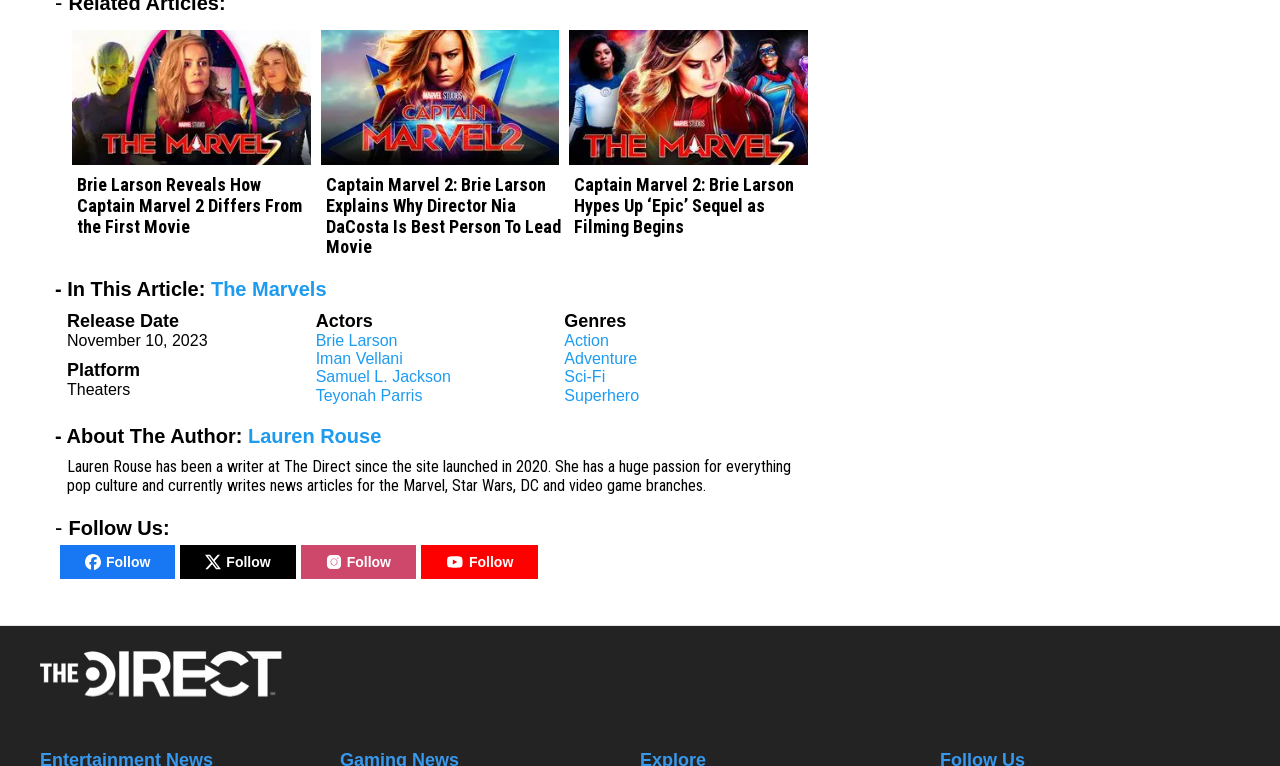Please specify the bounding box coordinates in the format (top-left x, top-left y, bottom-right x, bottom-right y), with all values as floating point numbers between 0 and 1. Identify the bounding box of the UI element described by: Samuel L. Jackson

[0.247, 0.481, 0.352, 0.503]